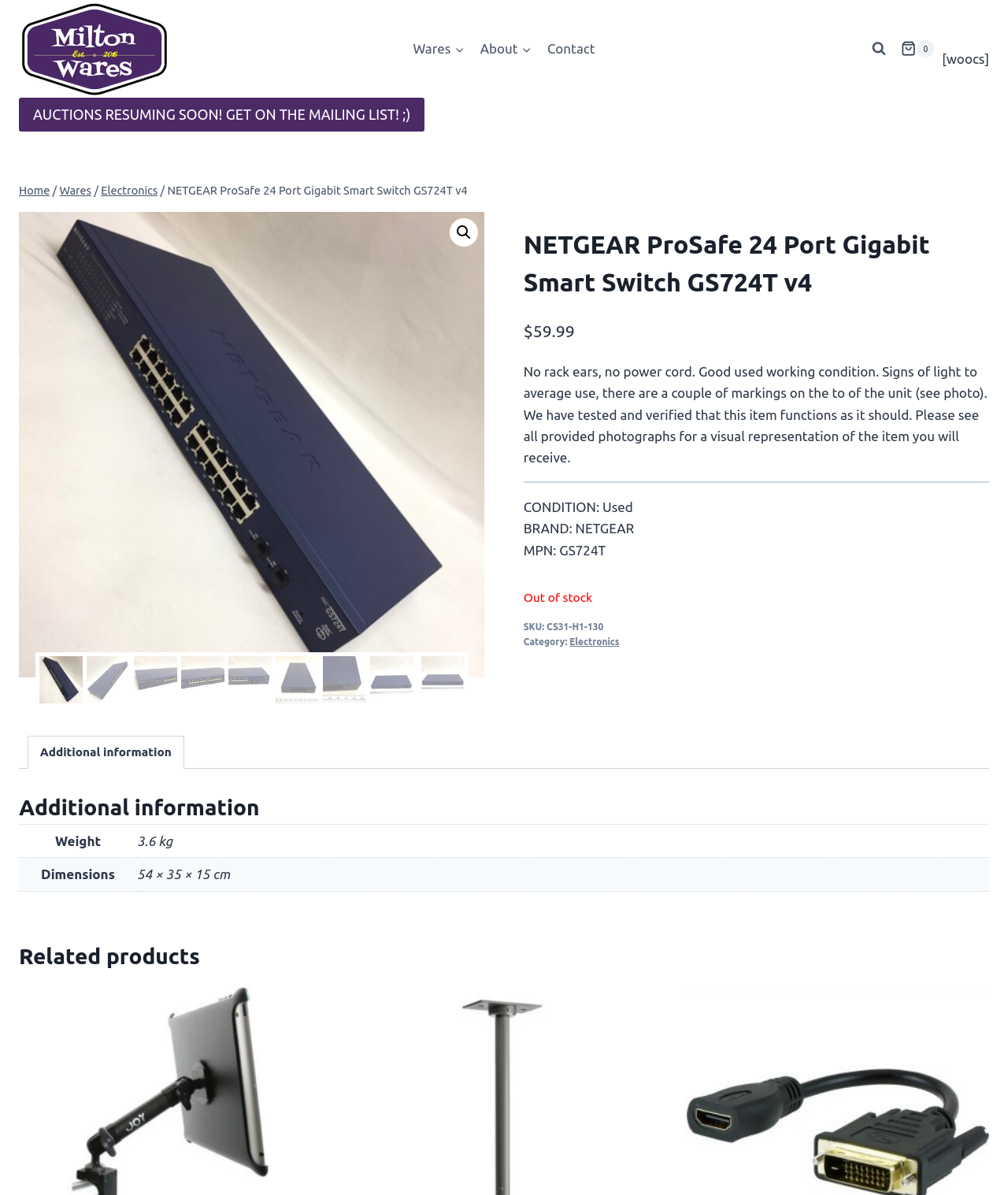Extract the main headline from the webpage and generate its text.

NETGEAR ProSafe 24 Port Gigabit Smart Switch GS724T v4